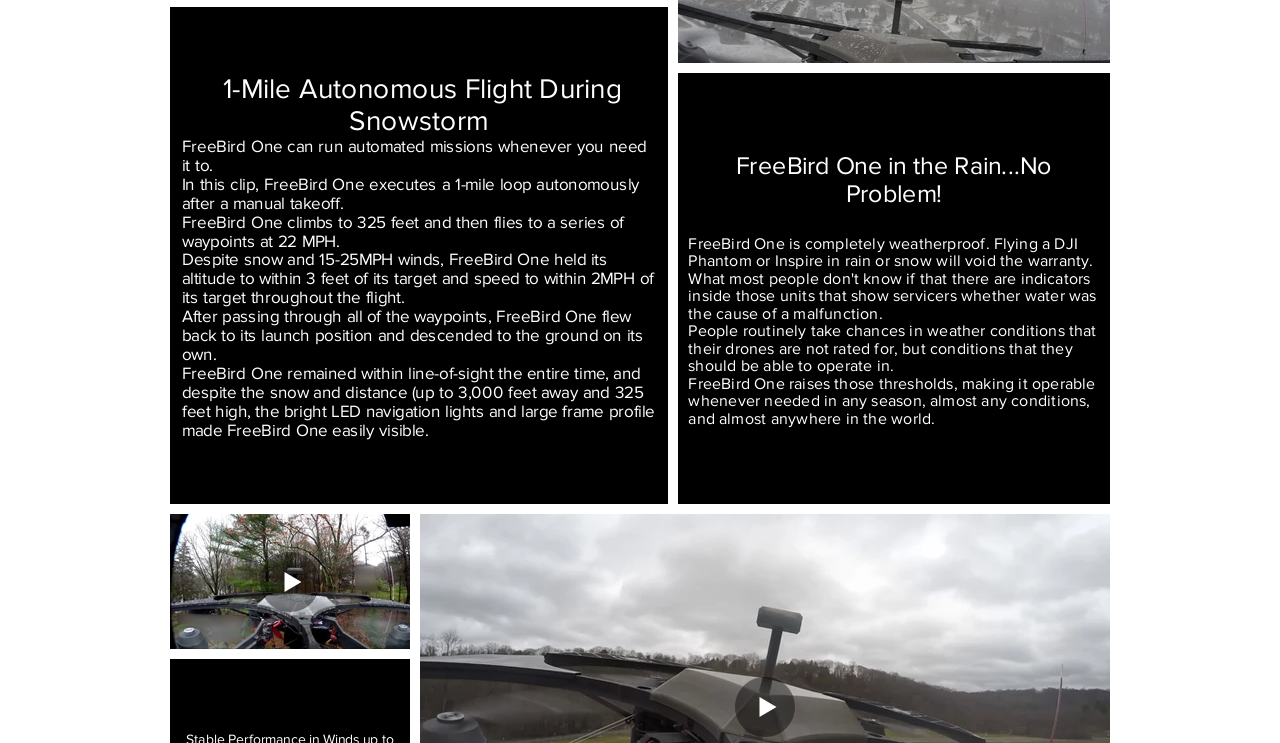What is the speed of FreeBird One during the 1-mile autonomous flight?
Carefully analyze the image and provide a thorough answer to the question.

As mentioned in the text description of the first button element, FreeBird One flies to a series of waypoints at 22 MPH during the 1-mile autonomous flight.